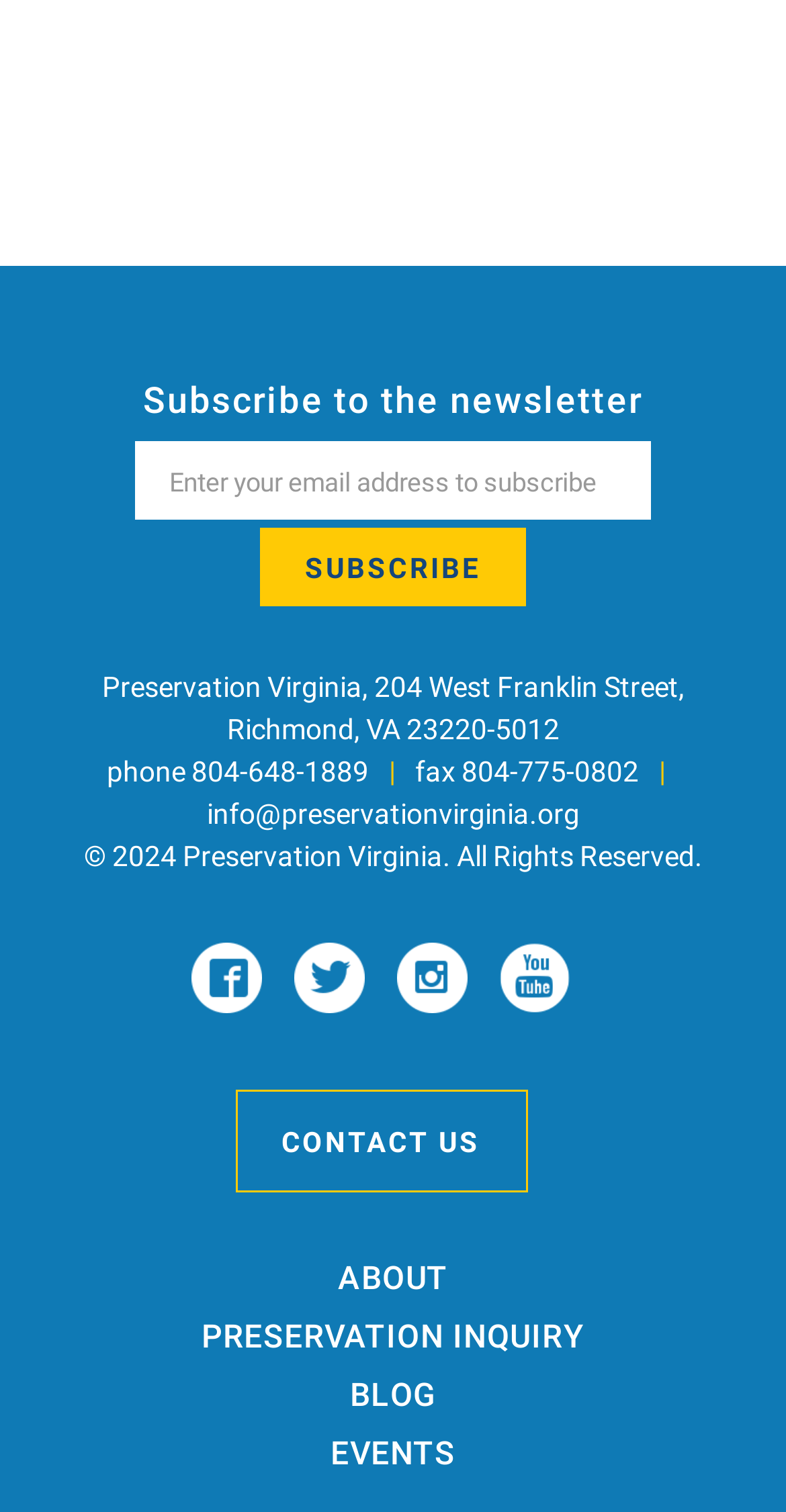Determine the bounding box coordinates of the element that should be clicked to execute the following command: "Visit the CONTACT US page".

[0.299, 0.721, 0.671, 0.789]